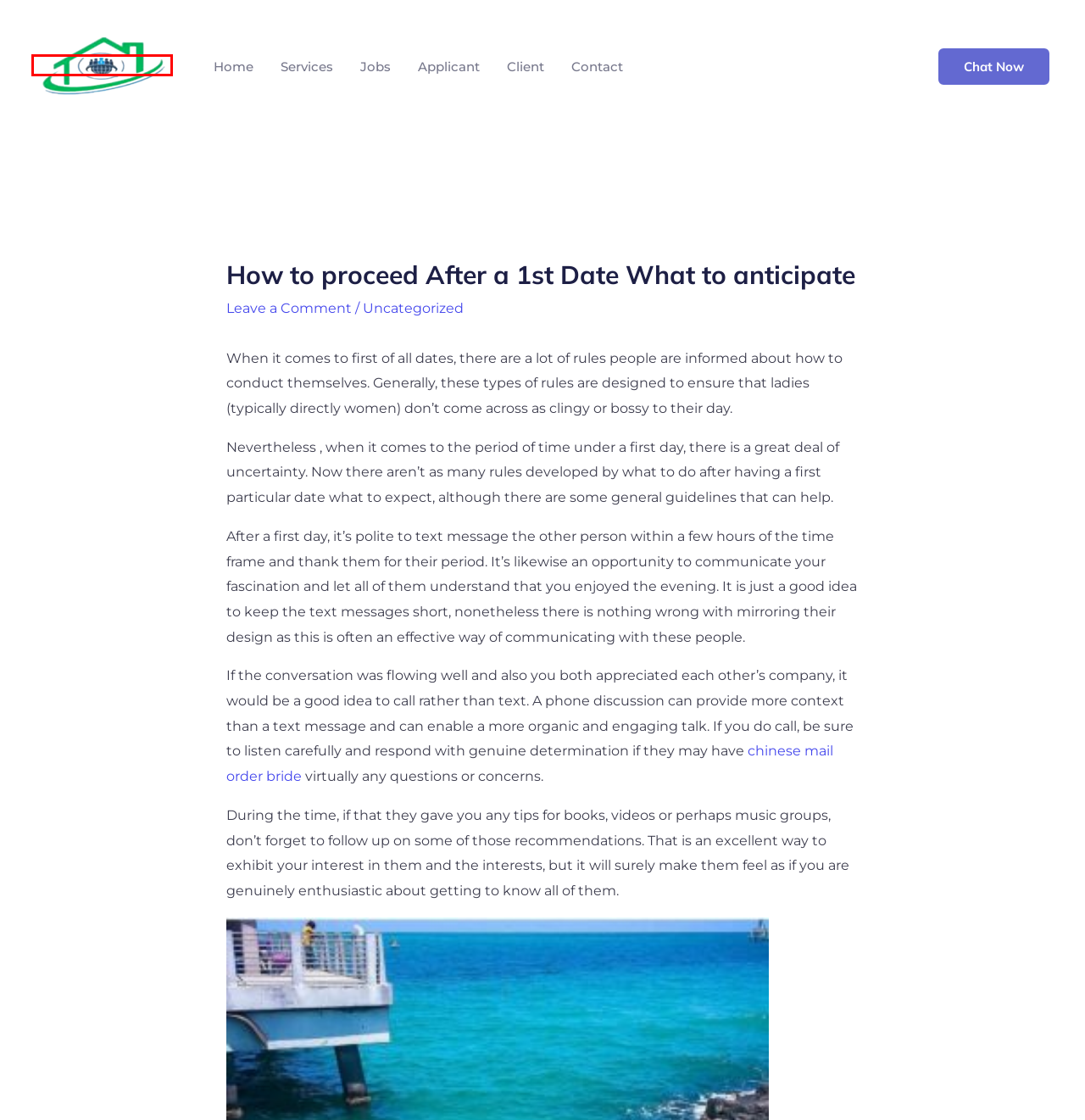Given a screenshot of a webpage with a red bounding box around a UI element, please identify the most appropriate webpage description that matches the new webpage after you click on the element. Here are the candidates:
A. Client – MI Executive Domestic Services
B. Jobs – MI Executive Domestic Services
C. Services – MI Executive Domestic Services
D. Chinese Brides: Are Chinese Mail Order Brides Ideal For Marriage?
E. MI Executive Domestic Services – Outsourcing Agency
F. Applicant – MI Executive Domestic Services
G. Ahia Plus – Designing the world.
H. Contact – MI Executive Domestic Services

E